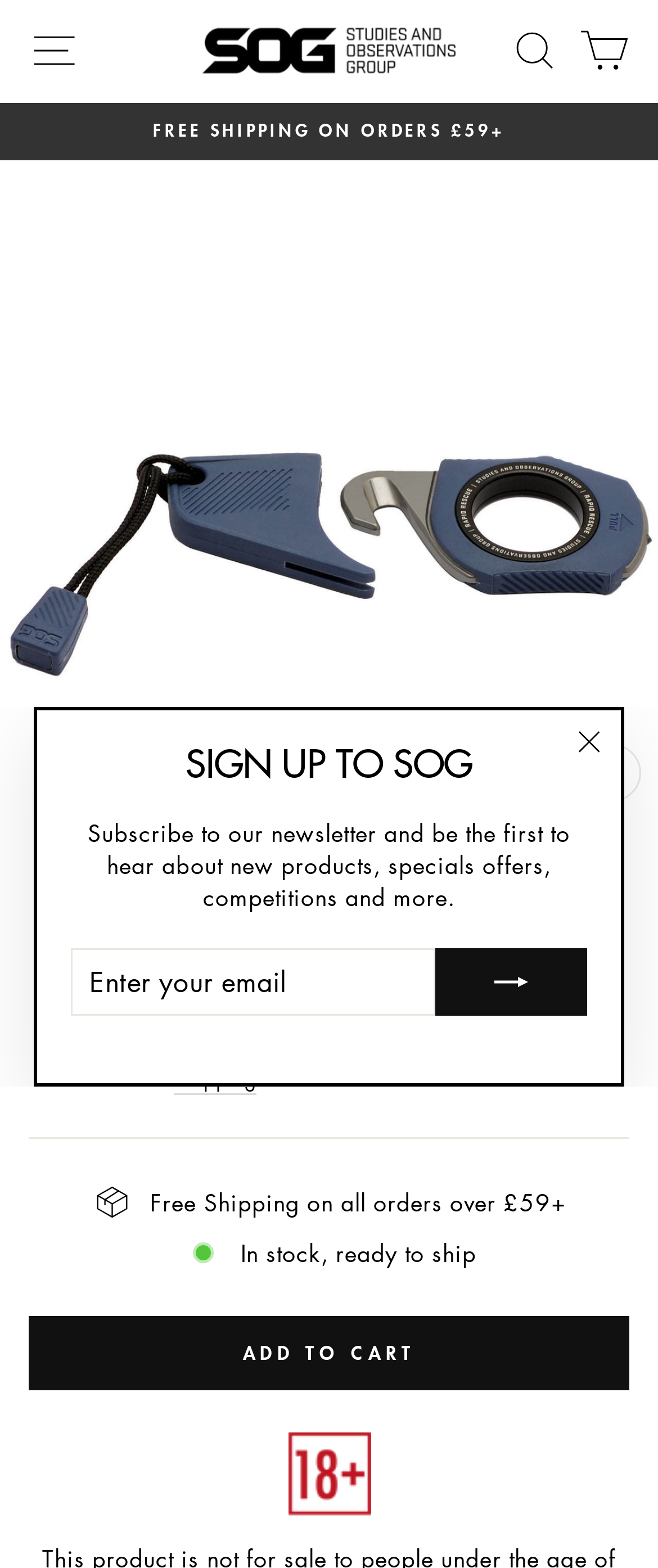Please find and report the bounding box coordinates of the element to click in order to perform the following action: "Search for products". The coordinates should be expressed as four float numbers between 0 and 1, in the format [left, top, right, bottom].

[0.755, 0.009, 0.87, 0.057]